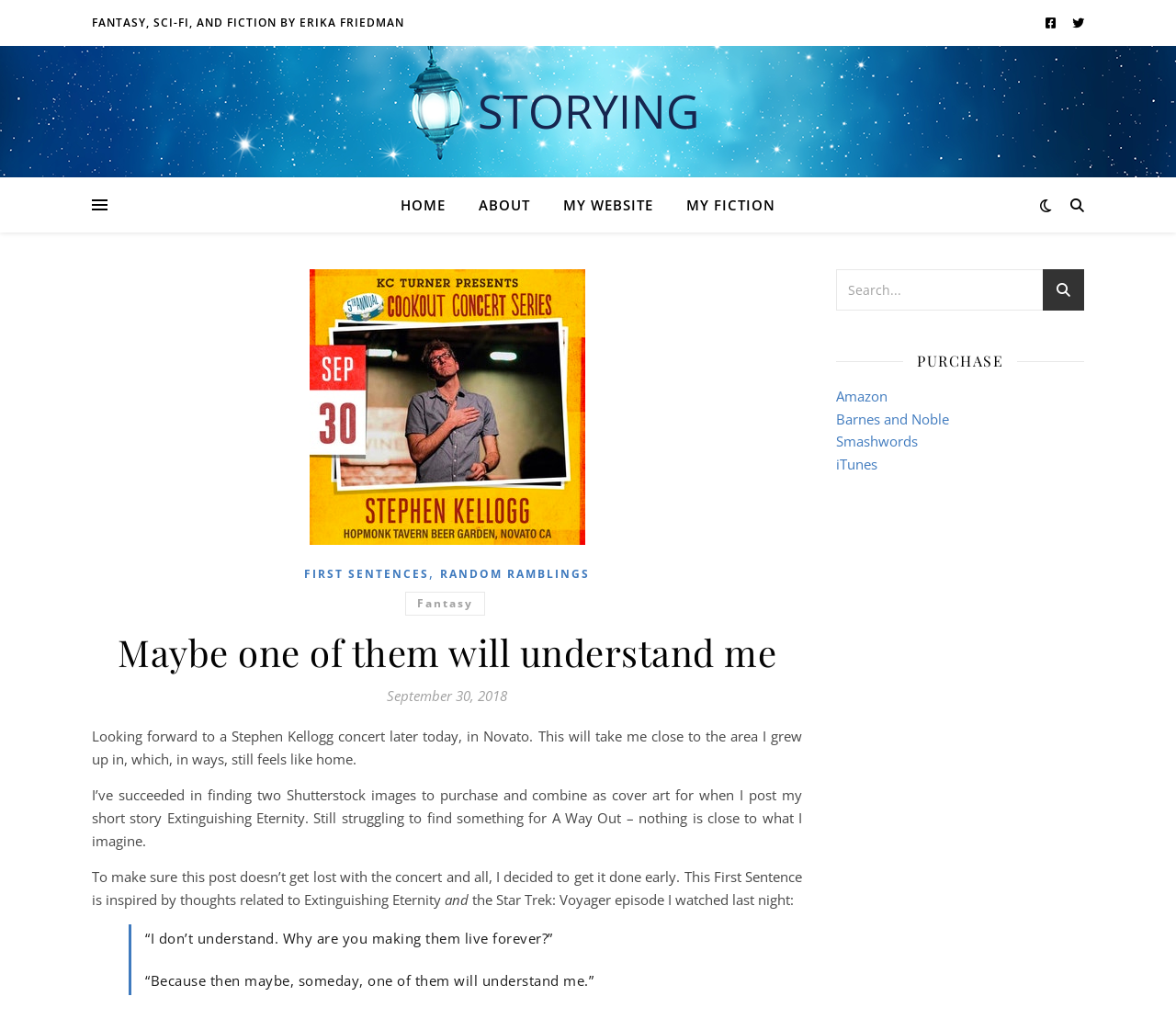Using the format (top-left x, top-left y, bottom-right x, bottom-right y), and given the element description, identify the bounding box coordinates within the screenshot: Fantasy

[0.344, 0.58, 0.412, 0.604]